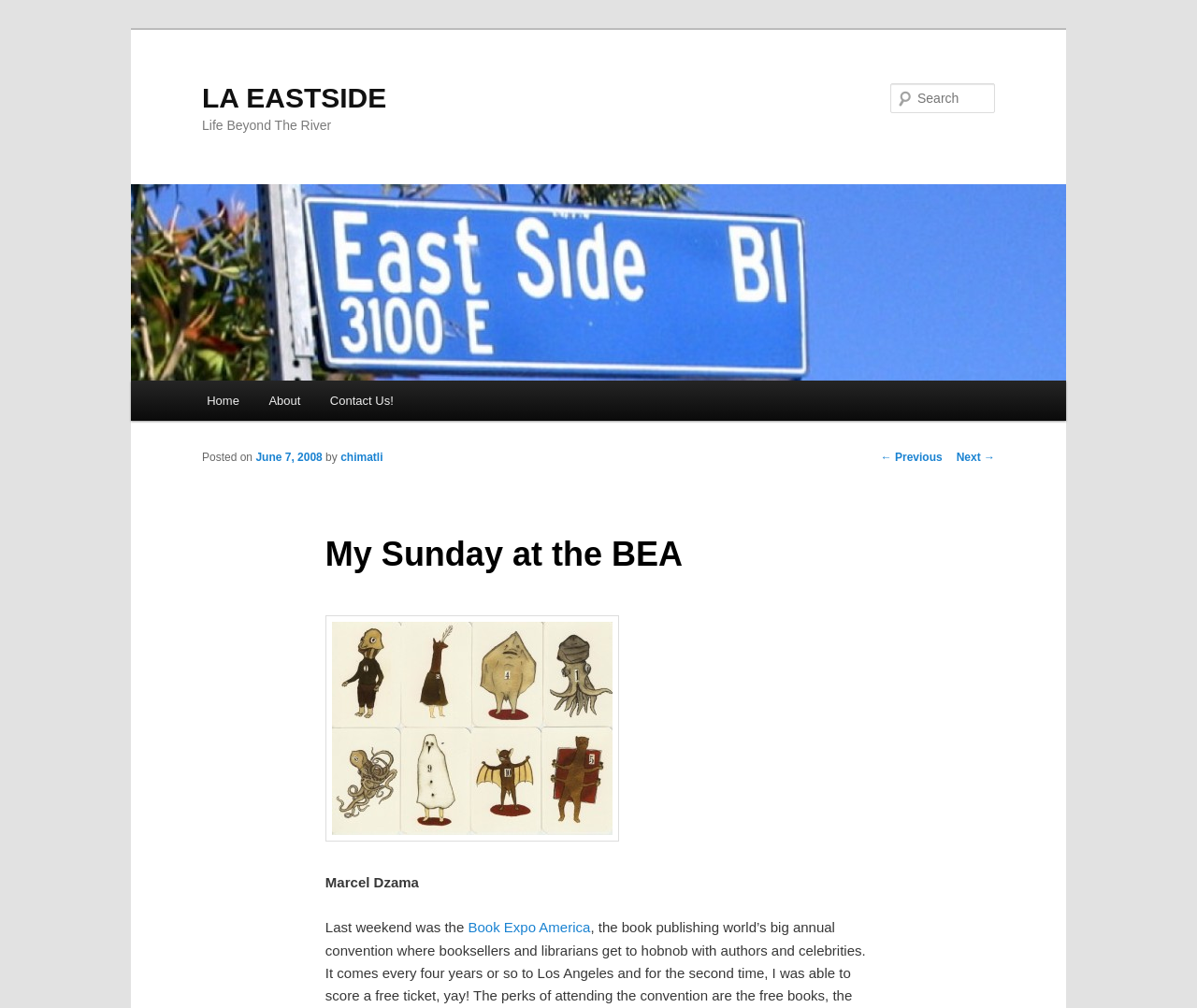Using the details in the image, give a detailed response to the question below:
What event is being described in the post?

The event being described in the post can be determined by looking at the link element 'Book Expo America' which is located in the text of the post, indicating that it is the event being discussed.